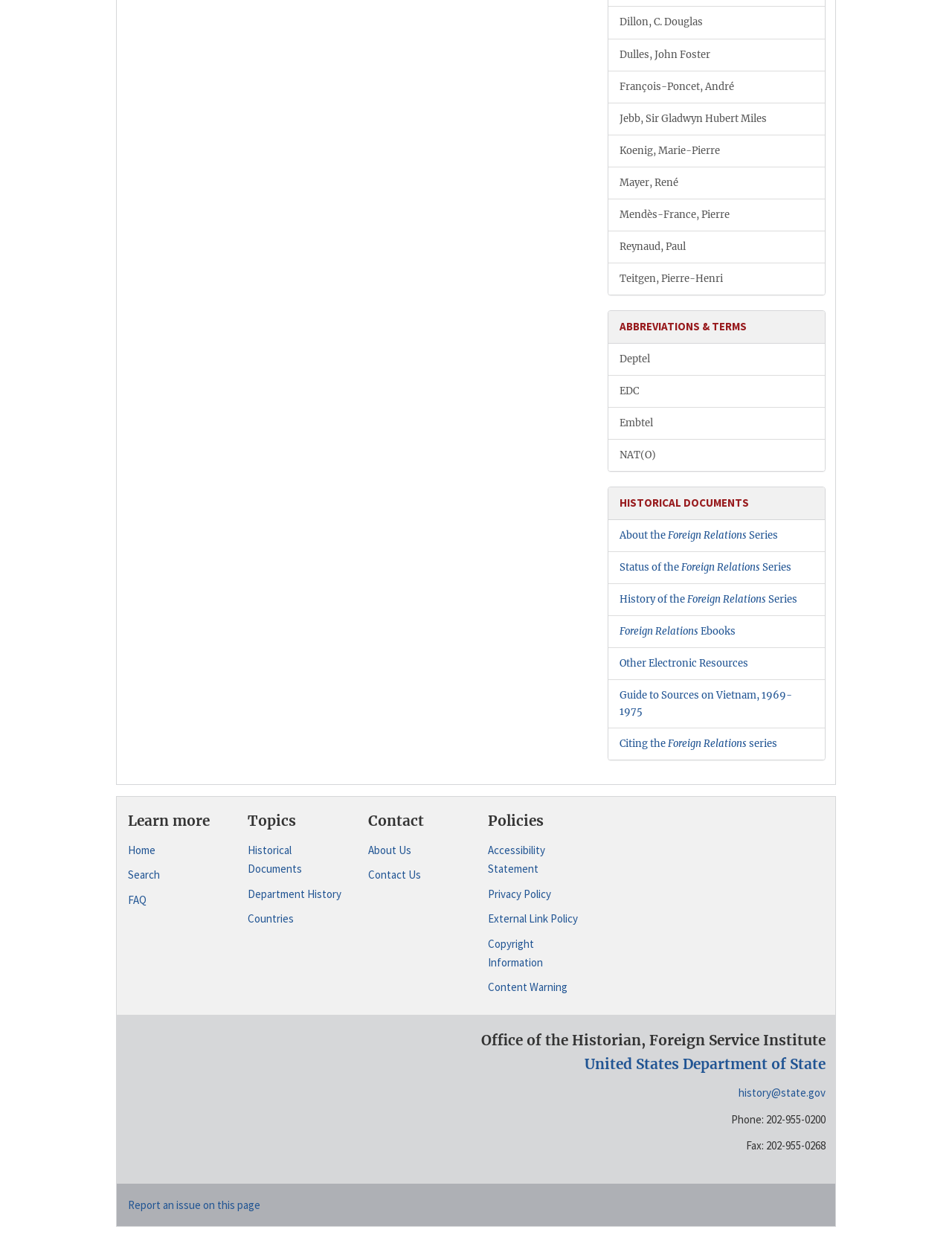Please give a short response to the question using one word or a phrase:
What is the name of the department that the Office of the Historian is part of?

United States Department of State